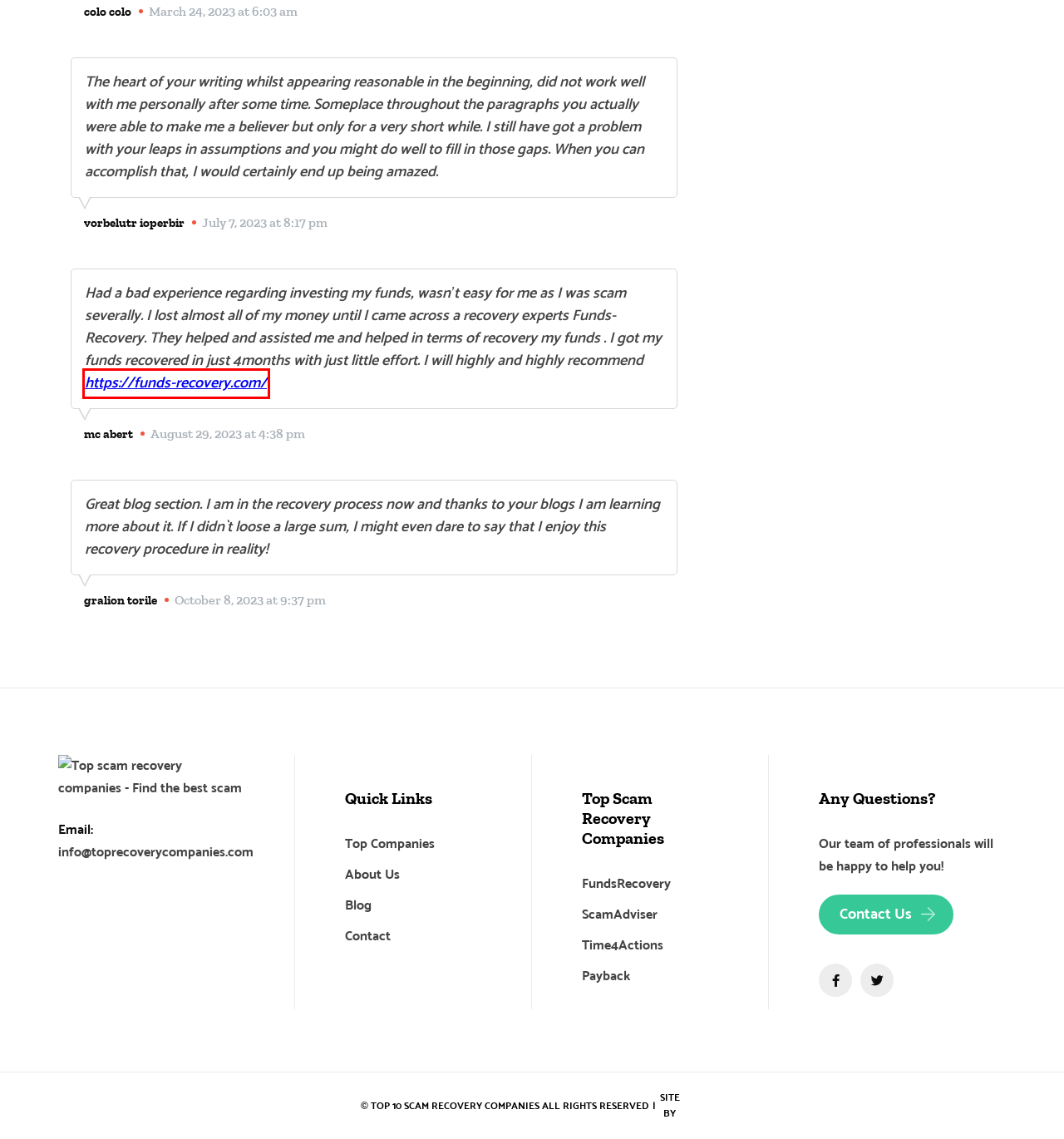Given a screenshot of a webpage with a red bounding box, please pick the webpage description that best fits the new webpage after clicking the element inside the bounding box. Here are the candidates:
A. Privacy Policy - Top scam recovery companies
B. About Us - Top scam recovery companies
C. Blog - Top scam recovery companies
D. Moneyback - Top scam recovery companies
E. Winchargeback - Top scam recovery companies
F. חברה לקידום אתרים: דיגיטאץ' סיירת קומנדו לשיווק באינטרנט - Digitouch
G. Contact - Top scam recovery companies
H. Scams Recovery Service - Funds Recovery

H